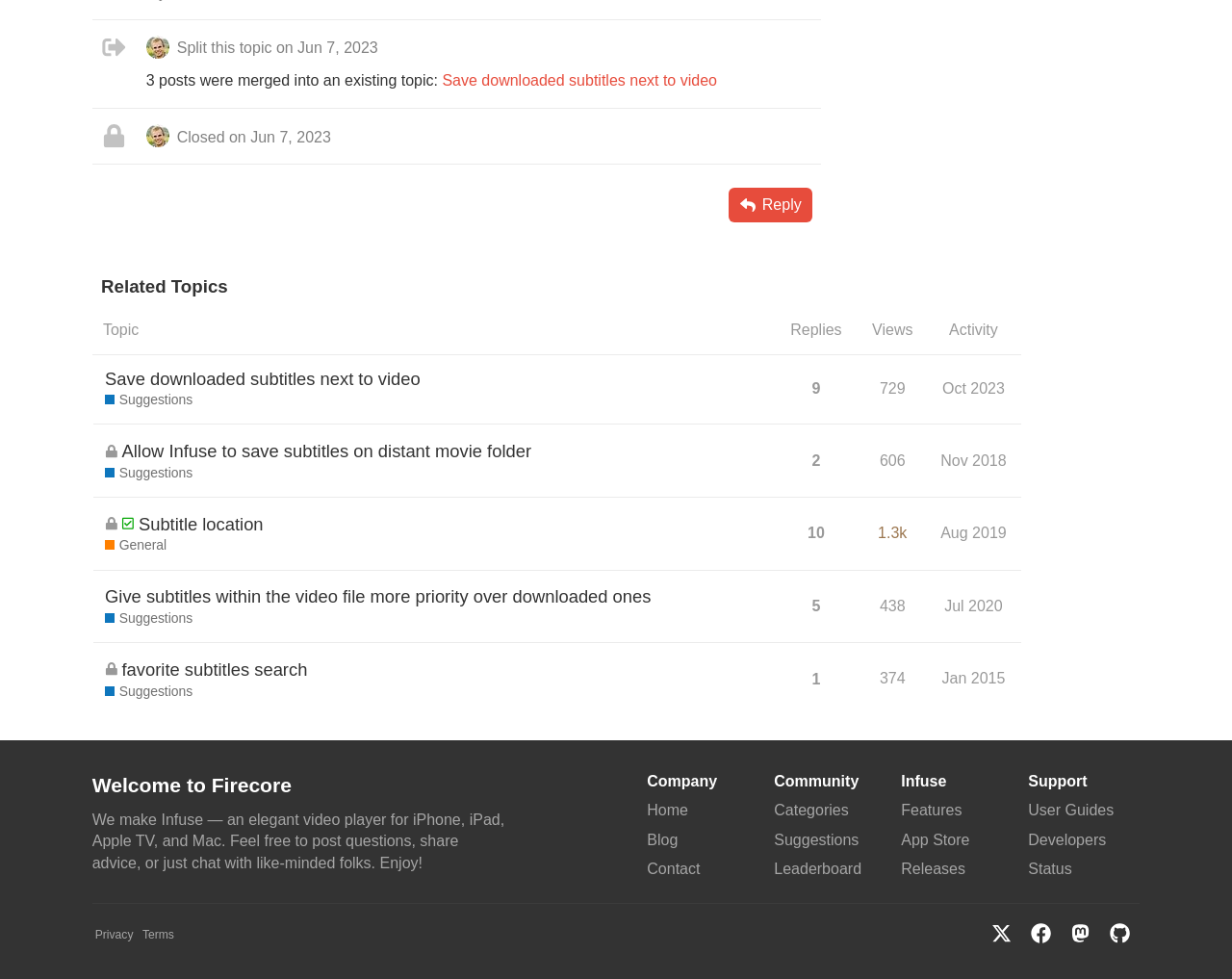Provide the bounding box coordinates of the HTML element this sentence describes: "title="Follow us on Mastodon"".

[0.869, 0.943, 0.885, 0.964]